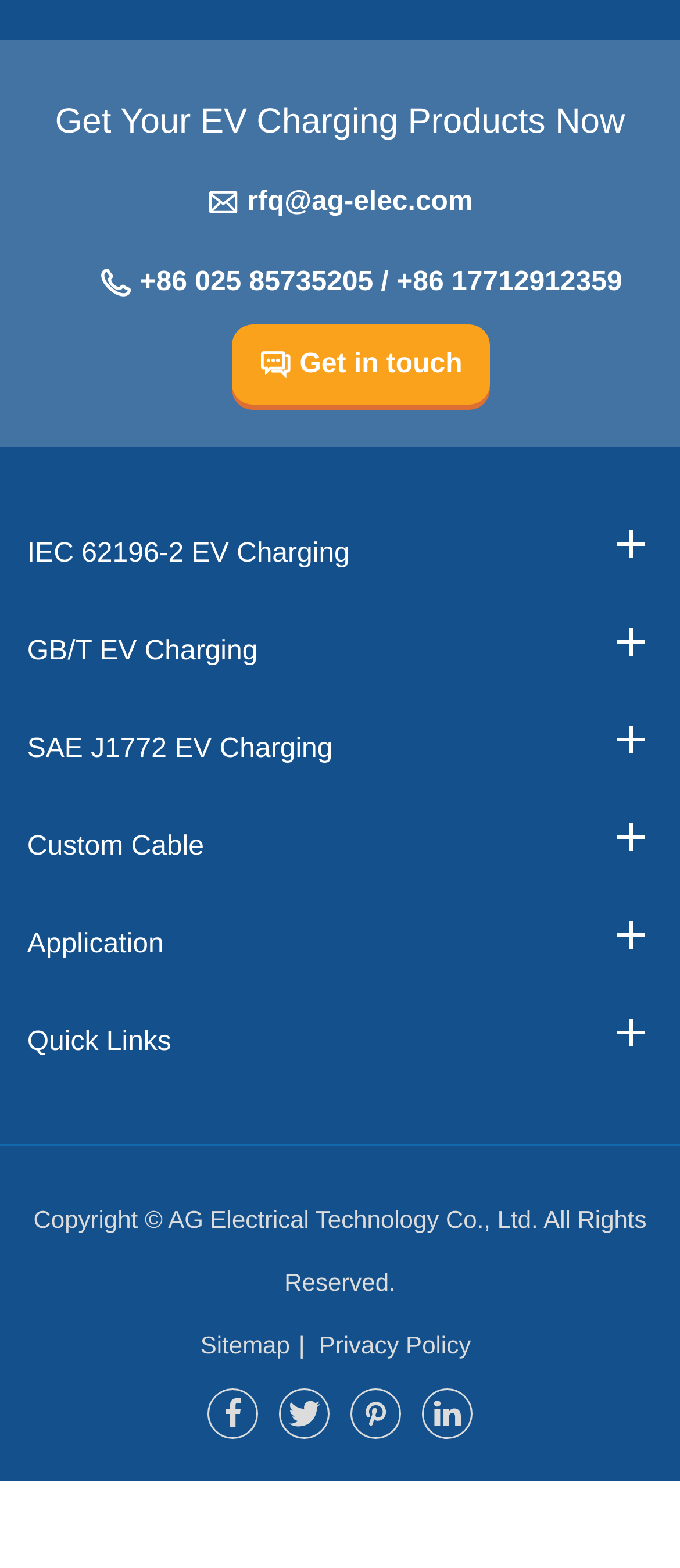How many types of EV charging products are listed?
Look at the image and answer with only one word or phrase.

4